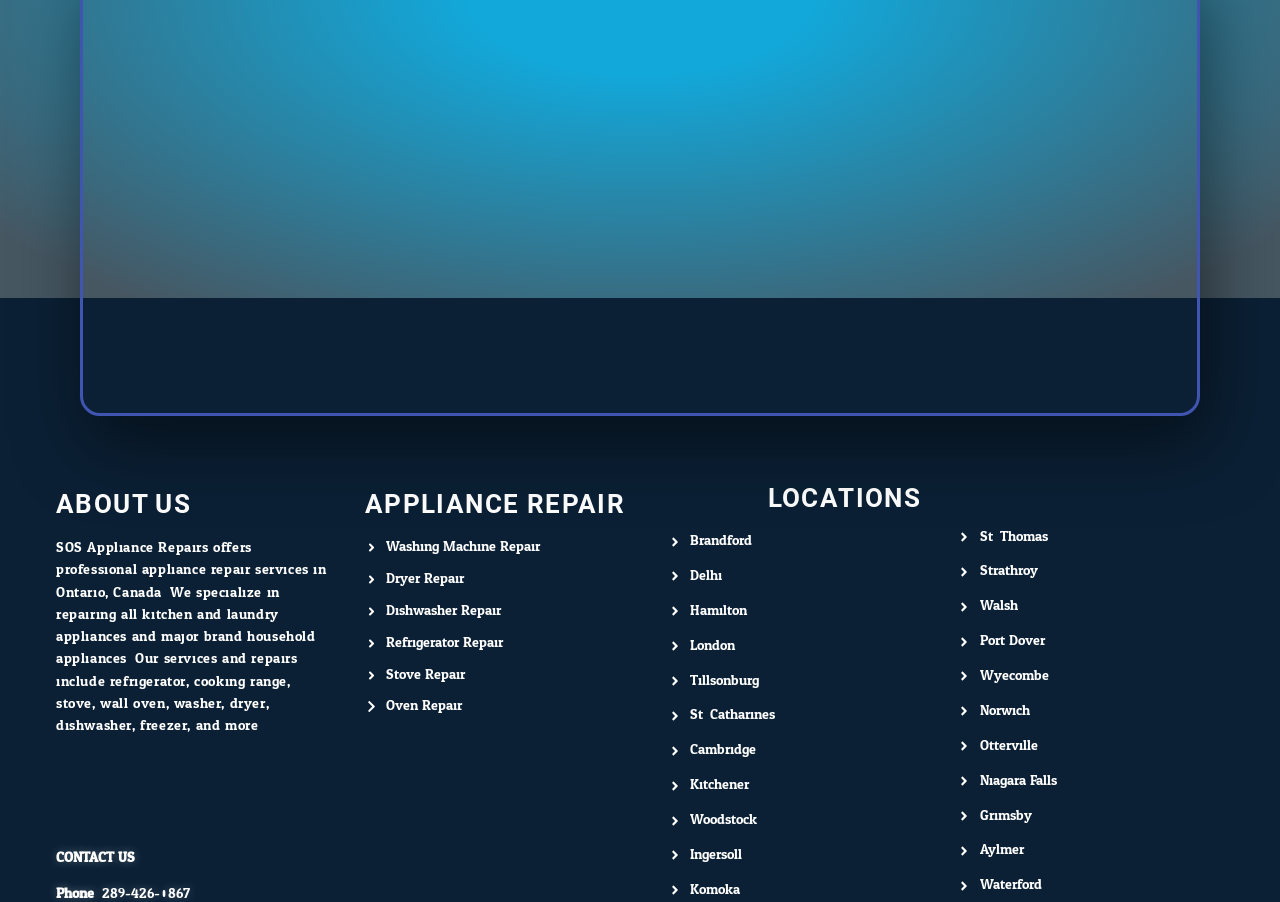What type of appliance repair is mentioned first?
Please look at the screenshot and answer in one word or a short phrase.

Washing Machine Repair